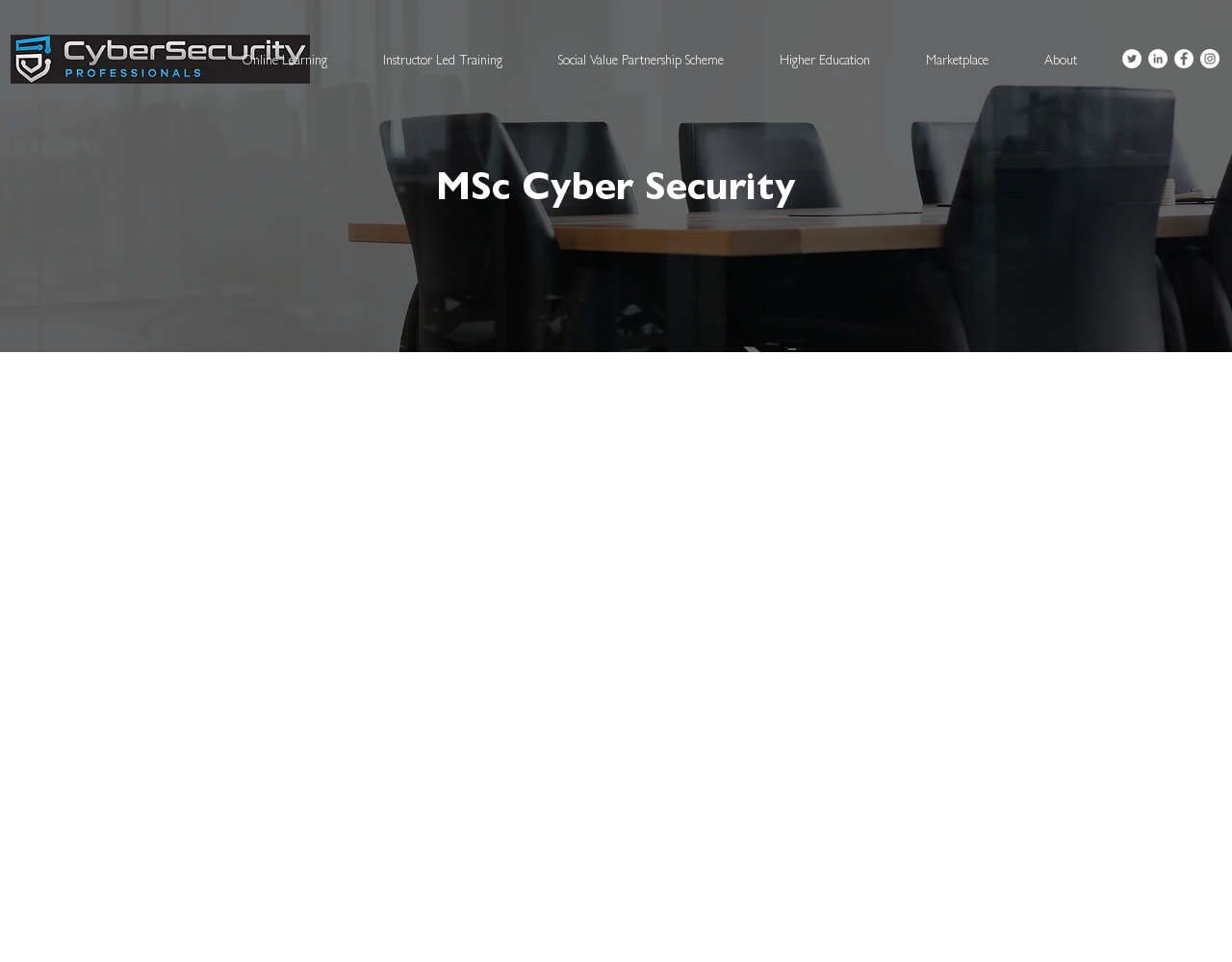Review the image closely and give a comprehensive answer to the question: What is the degree type of the MSc Cyber Security course?

I found the answer by looking at the heading 'Degree Type:' and its corresponding value 'Masters'.